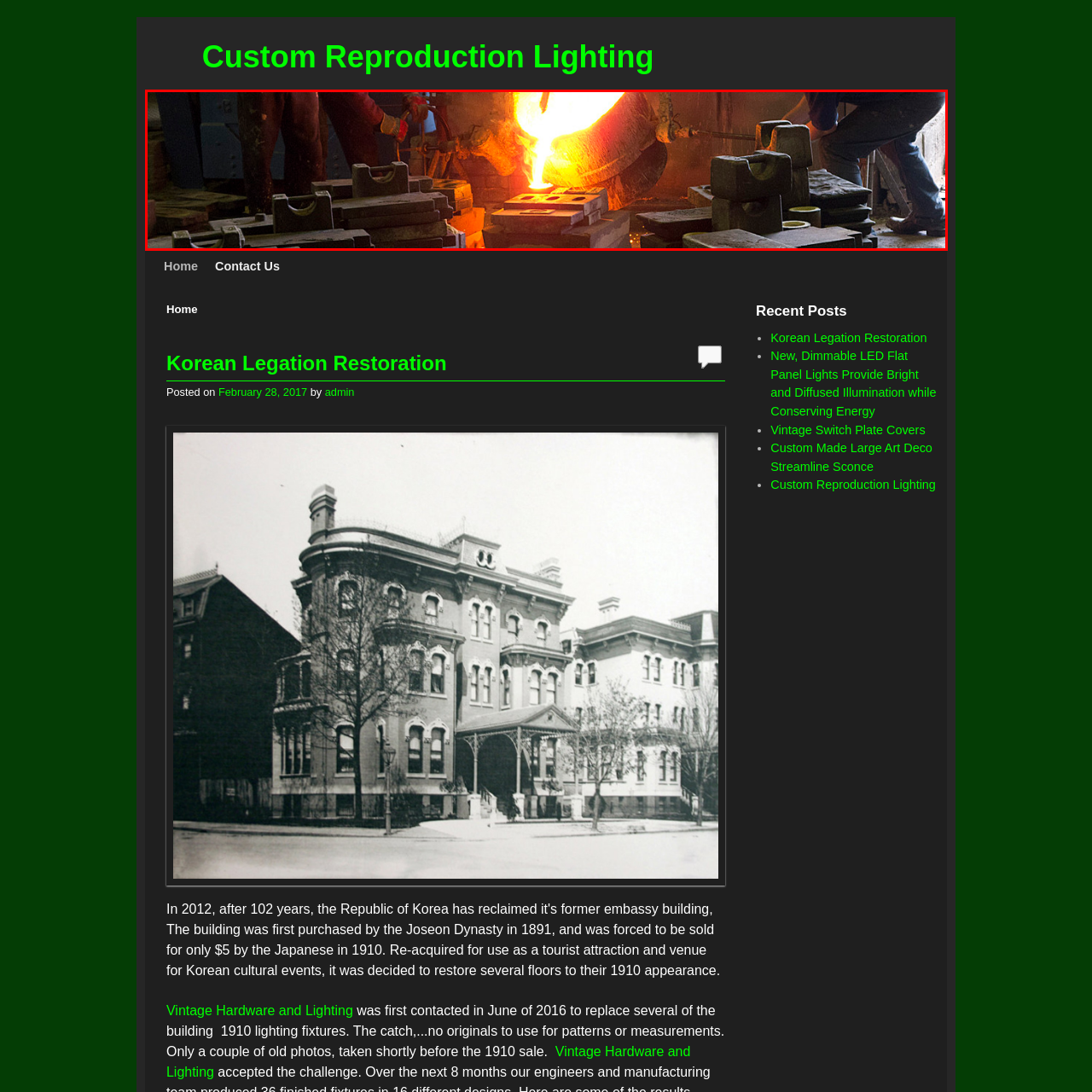Observe the image enclosed by the red box and thoroughly answer the subsequent question based on the visual details: What color is the glow of the molten metal?

The caption describes the warm glow of the glowing molten metal as illuminating the workspace with an orange hue, highlighting the intensity and focus of the workers involved.